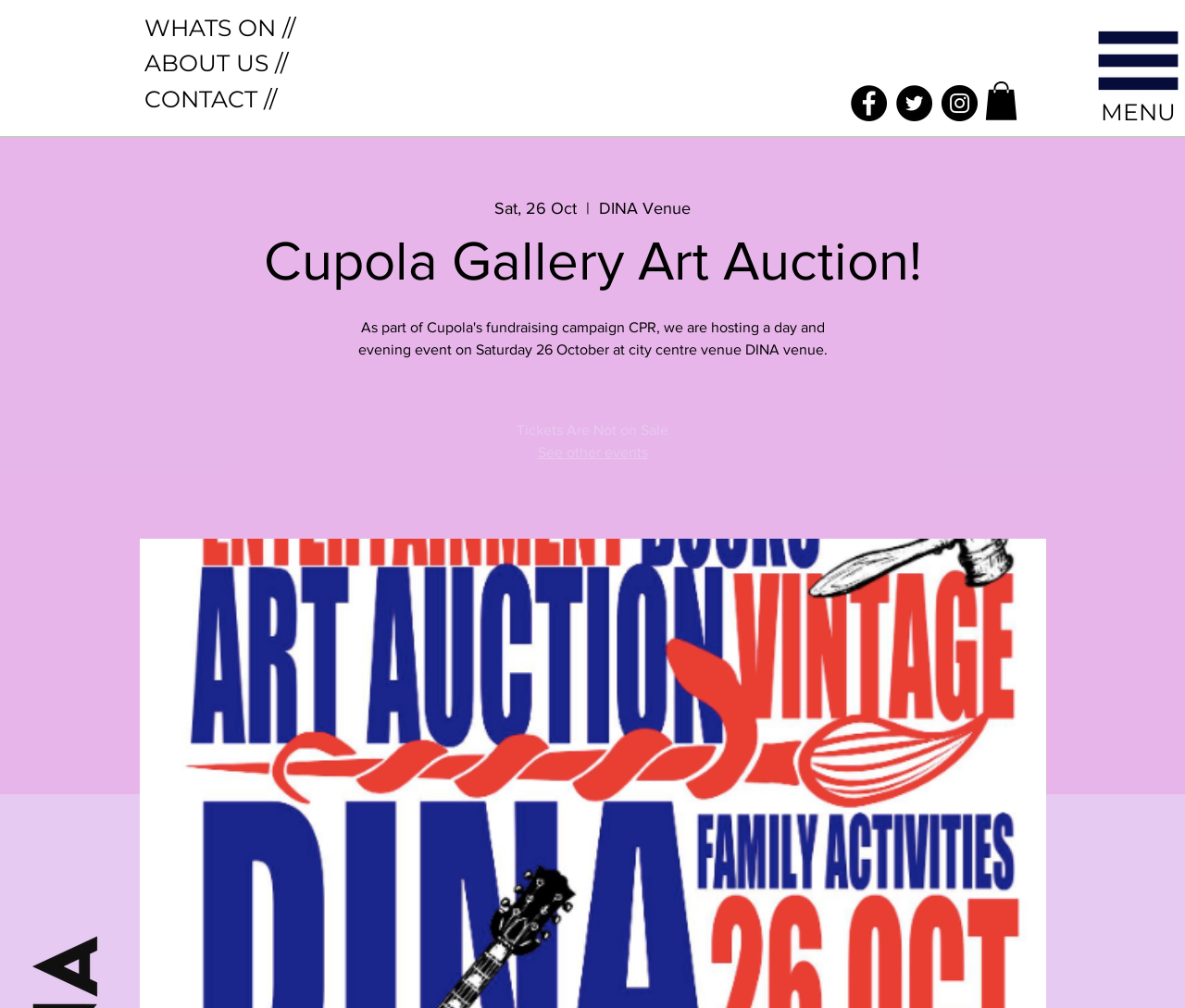What type of event is happening?
Please answer the question as detailed as possible.

I inferred the type of event by looking at the heading element with the text 'Cupola Gallery Art Auction!'. This suggests that the event is an art auction, which is also supported by the mention of 'Cupola' which is likely an art gallery.